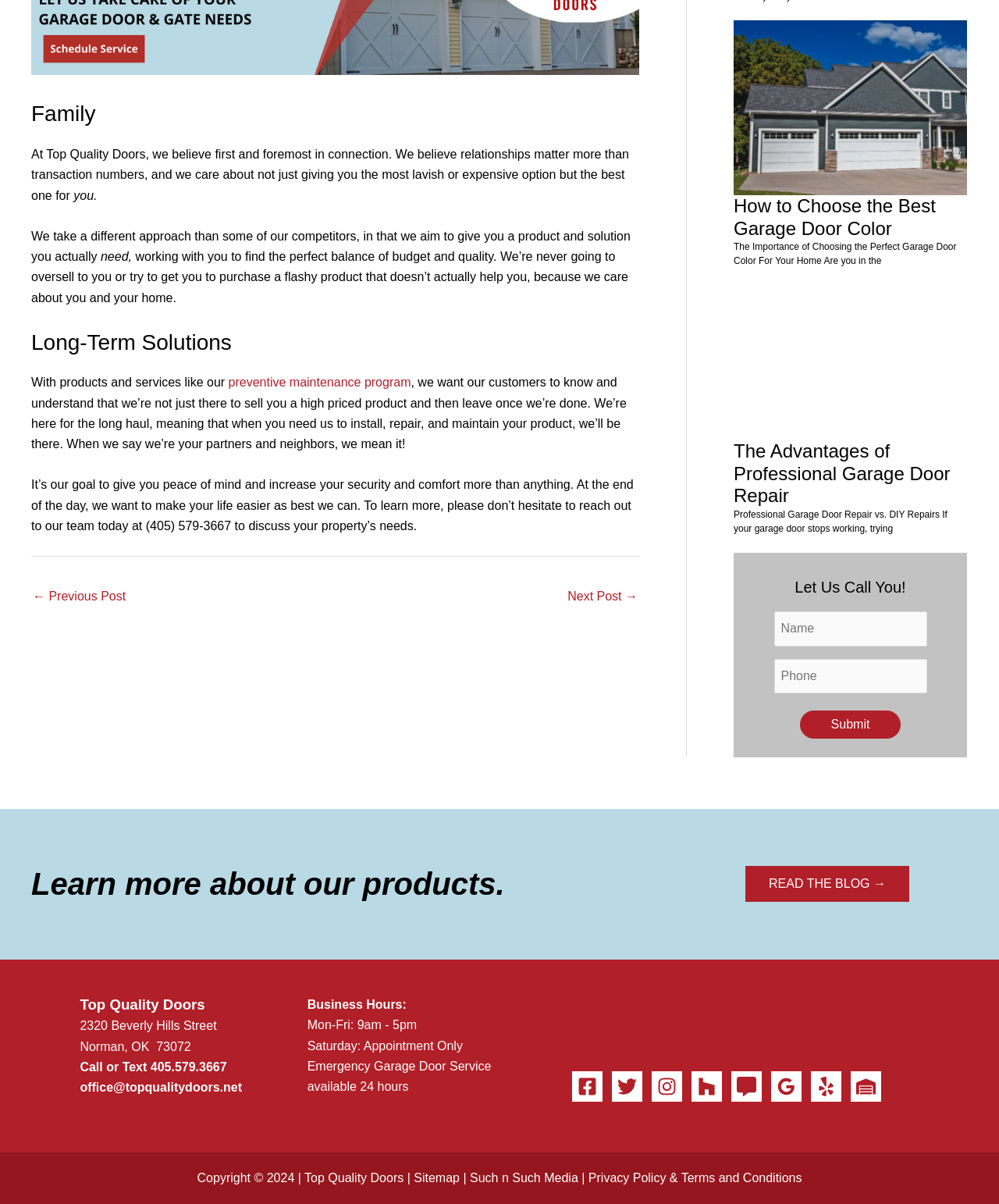Bounding box coordinates are to be given in the format (top-left x, top-left y, bottom-right x, bottom-right y). All values must be floating point numbers between 0 and 1. Provide the bounding box coordinate for the UI element described as: Connect

None